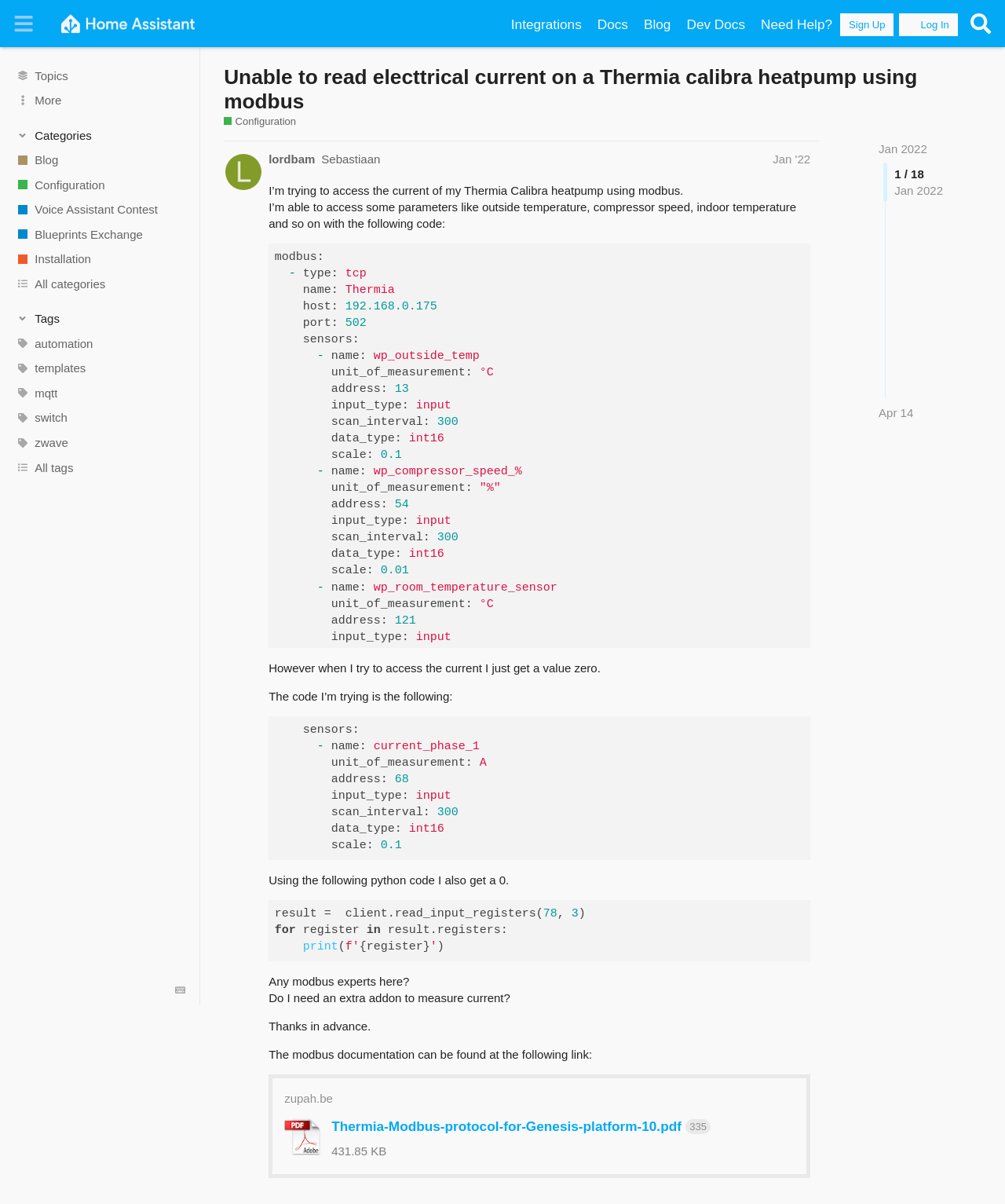What is the date of the post?
Relying on the image, give a concise answer in one word or a brief phrase.

Jan 2022